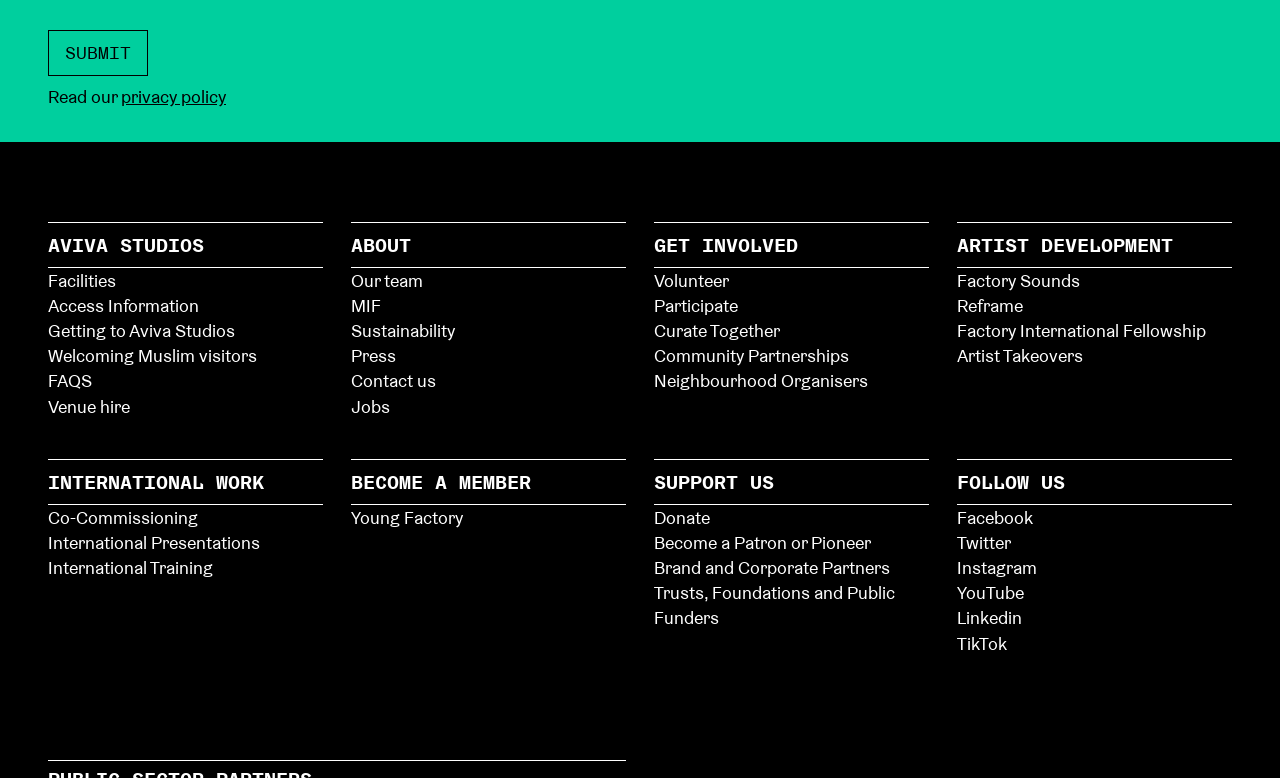Give a one-word or phrase response to the following question: What is the name of the program for young people?

Young Factory